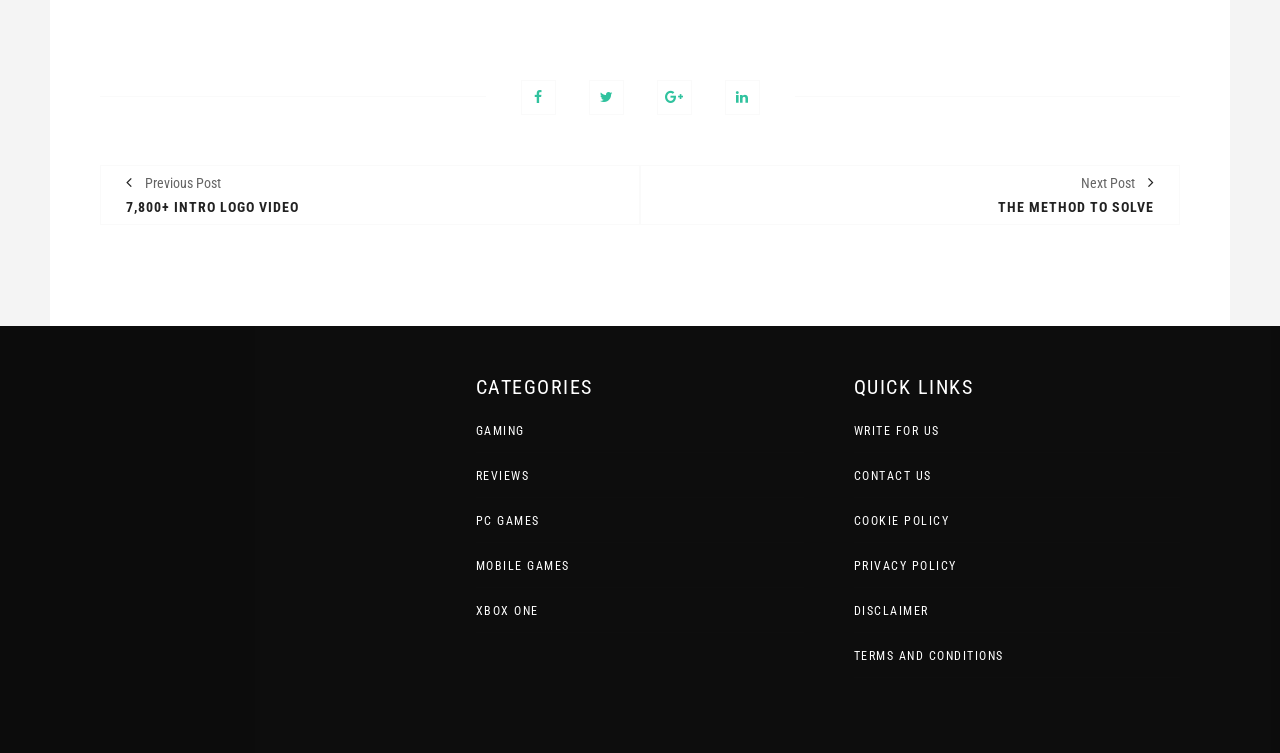Please respond to the question using a single word or phrase:
What is the topic of the previous post?

INTRO LOGO VIDEO